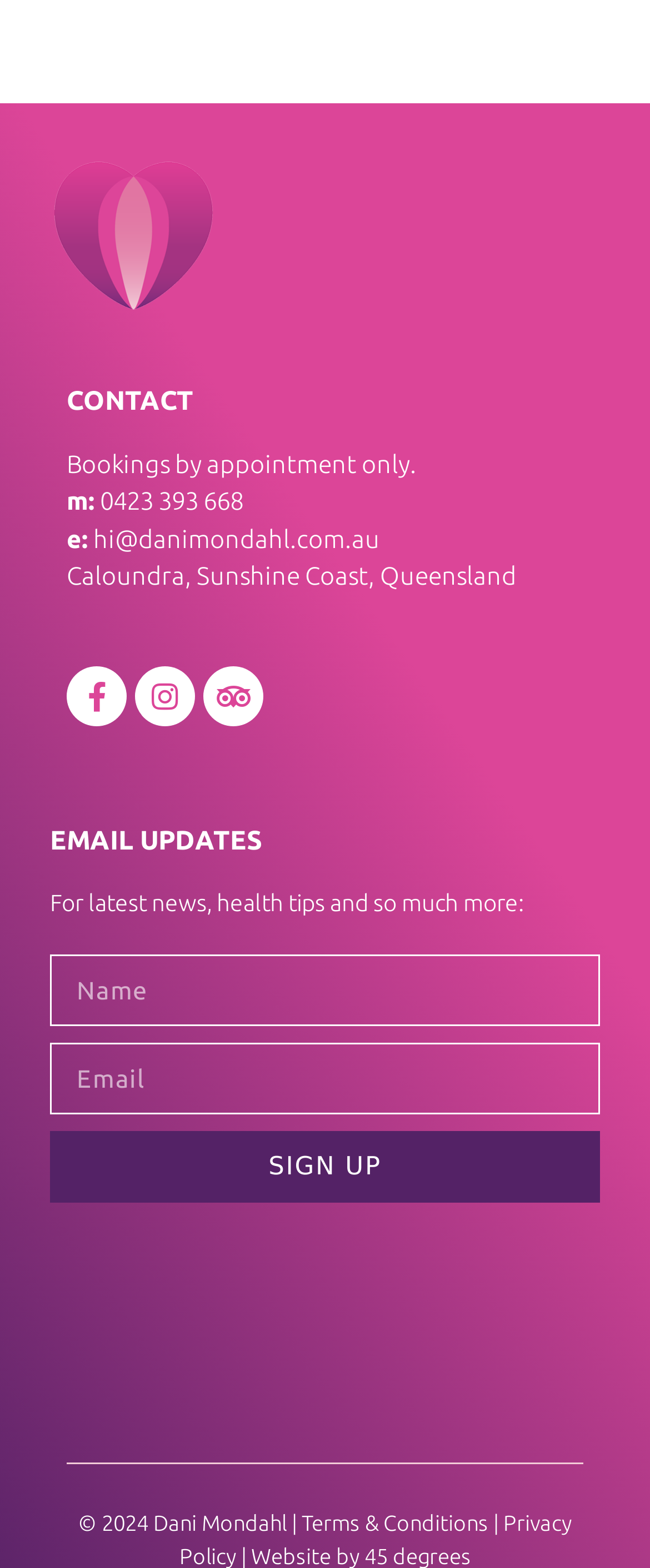Using the webpage screenshot, locate the HTML element that fits the following description and provide its bounding box: "Abstract Art".

None